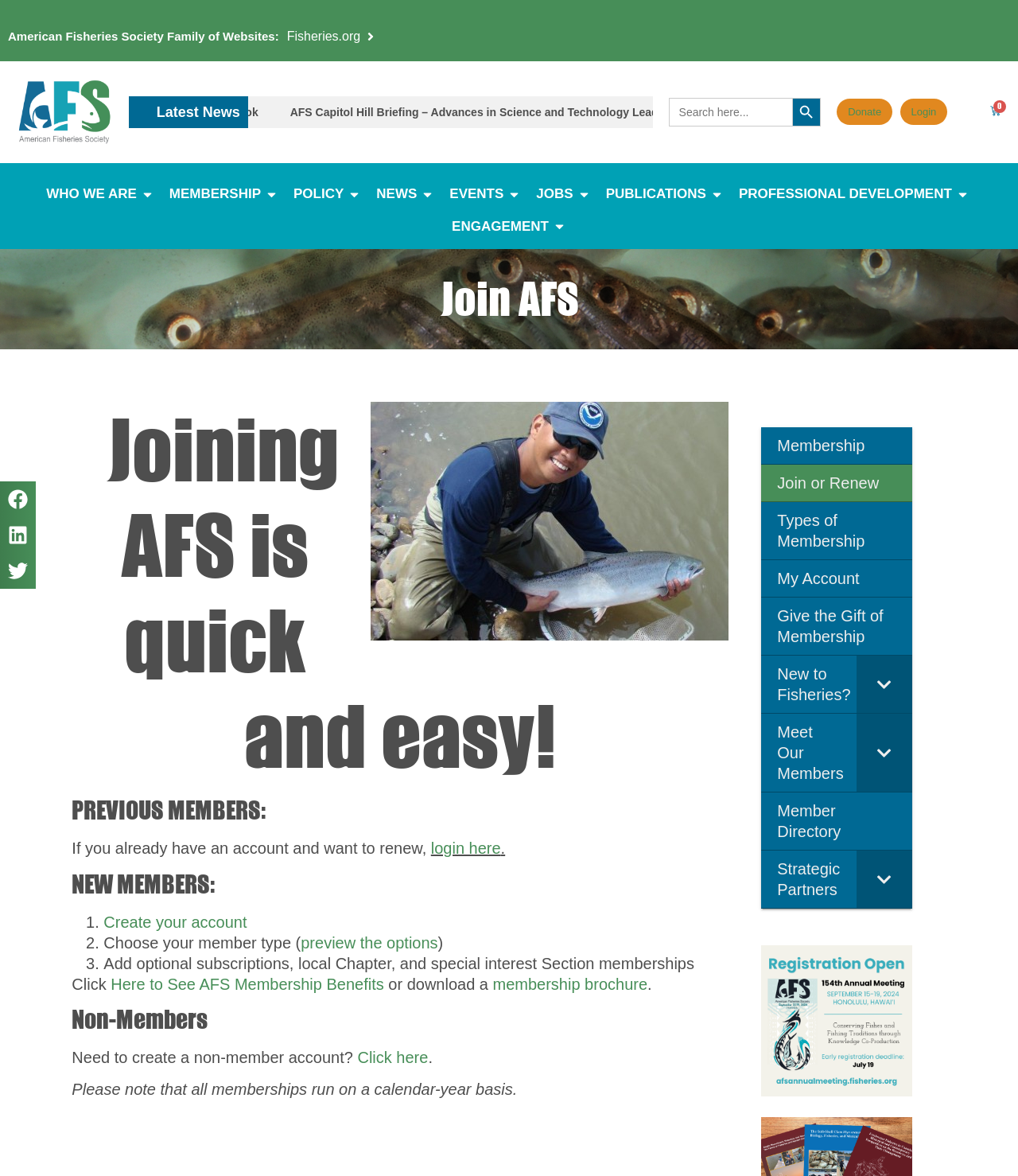Identify the bounding box coordinates necessary to click and complete the given instruction: "Search for something".

[0.657, 0.083, 0.806, 0.107]